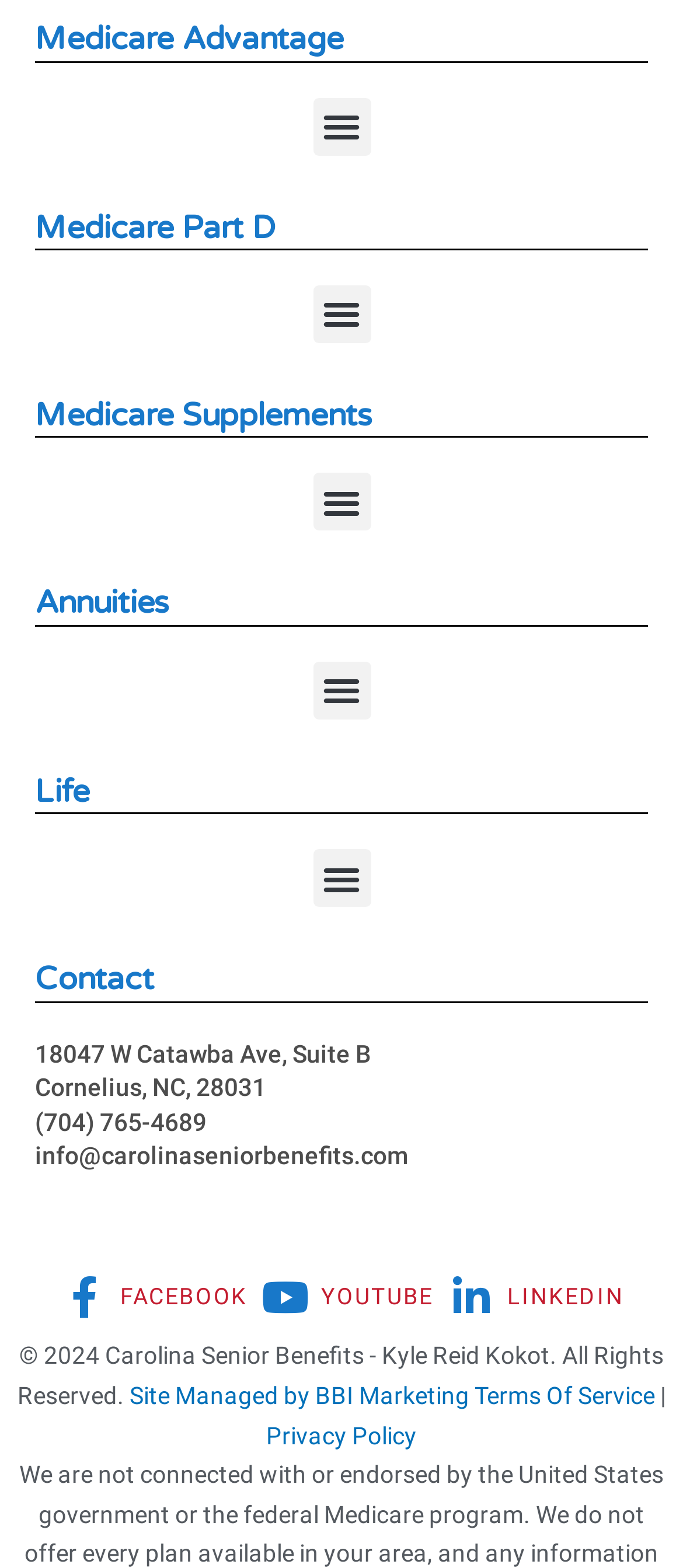What social media platforms does Carolina Senior Benefits have?
Based on the visual content, answer with a single word or a brief phrase.

FACEBOOK, YOUTUBE, LINKEDIN